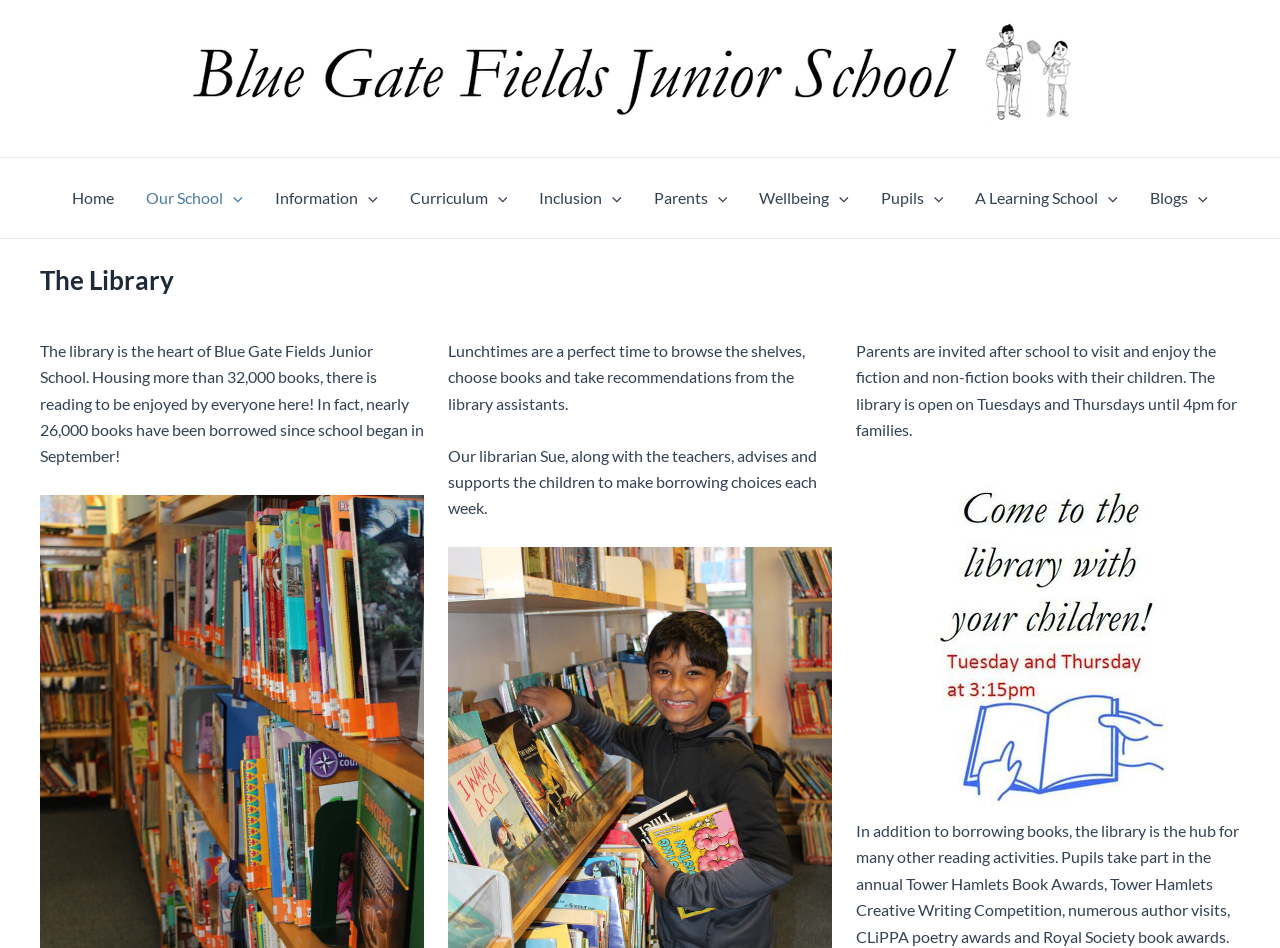Please provide the bounding box coordinates for the UI element as described: "Our School". The coordinates must be four floats between 0 and 1, represented as [left, top, right, bottom].

[0.102, 0.167, 0.202, 0.251]